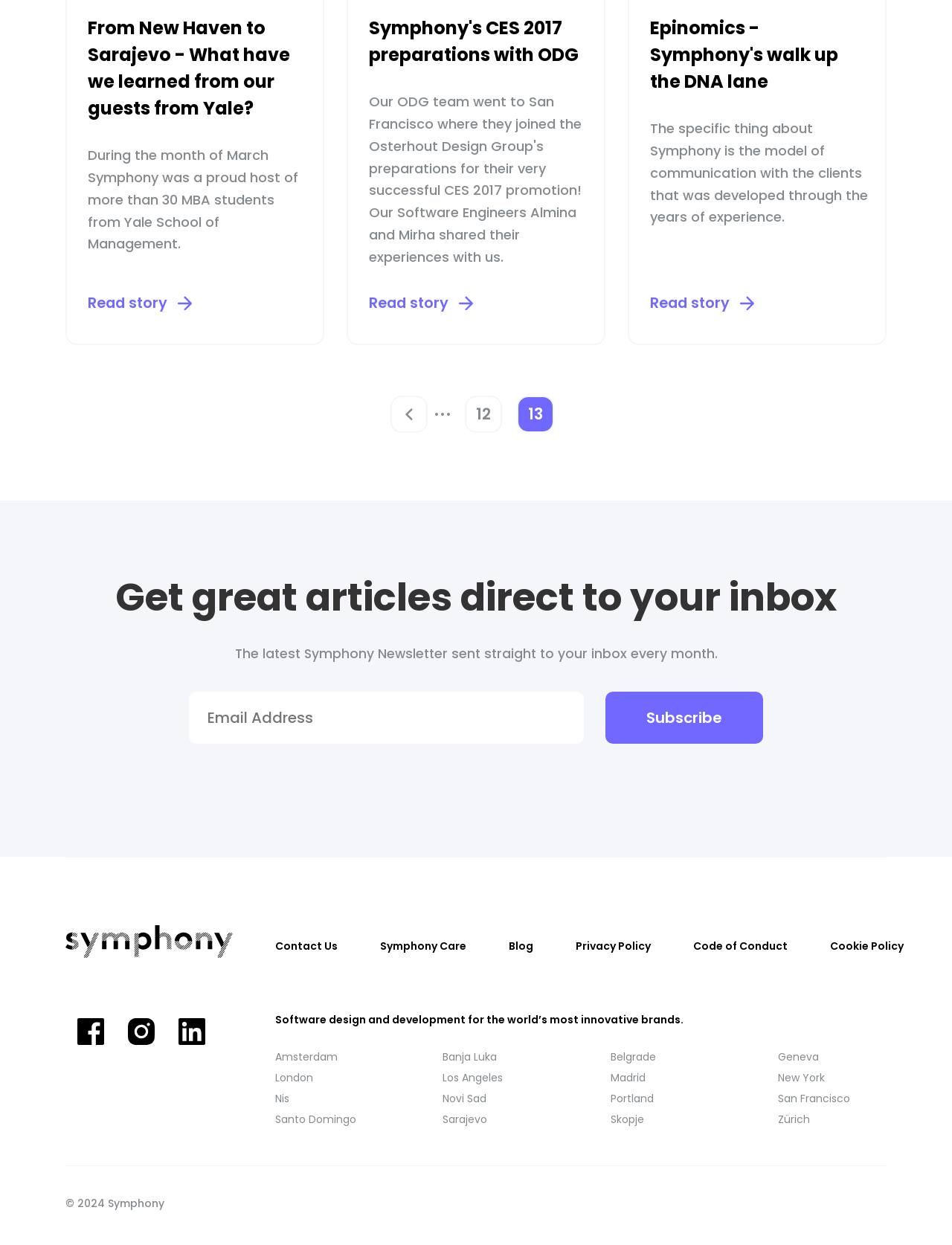Kindly determine the bounding box coordinates of the area that needs to be clicked to fulfill this instruction: "Learn about who we are".

None